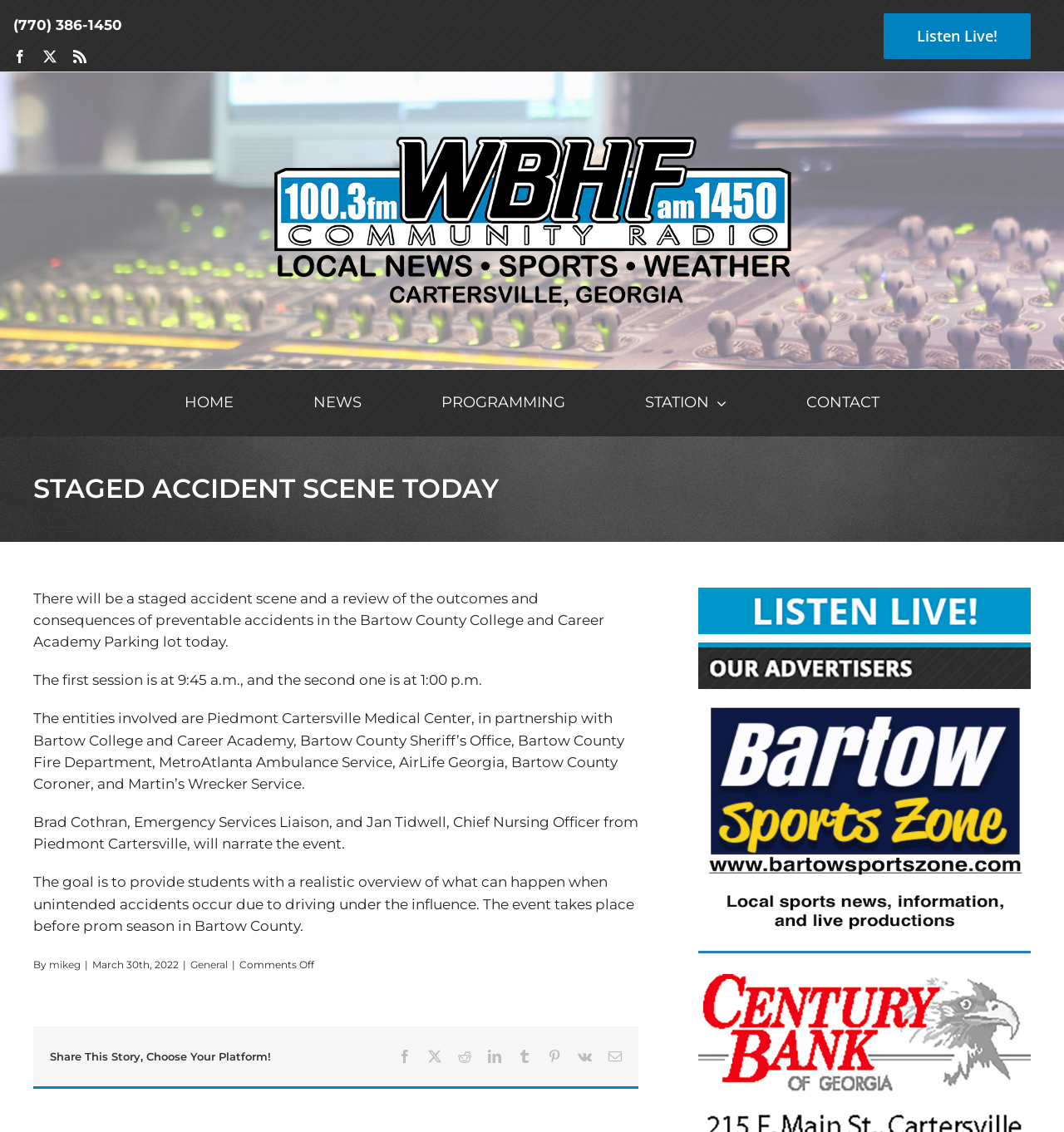Locate the bounding box coordinates of the clickable part needed for the task: "Go to home page".

[0.136, 0.326, 0.257, 0.385]